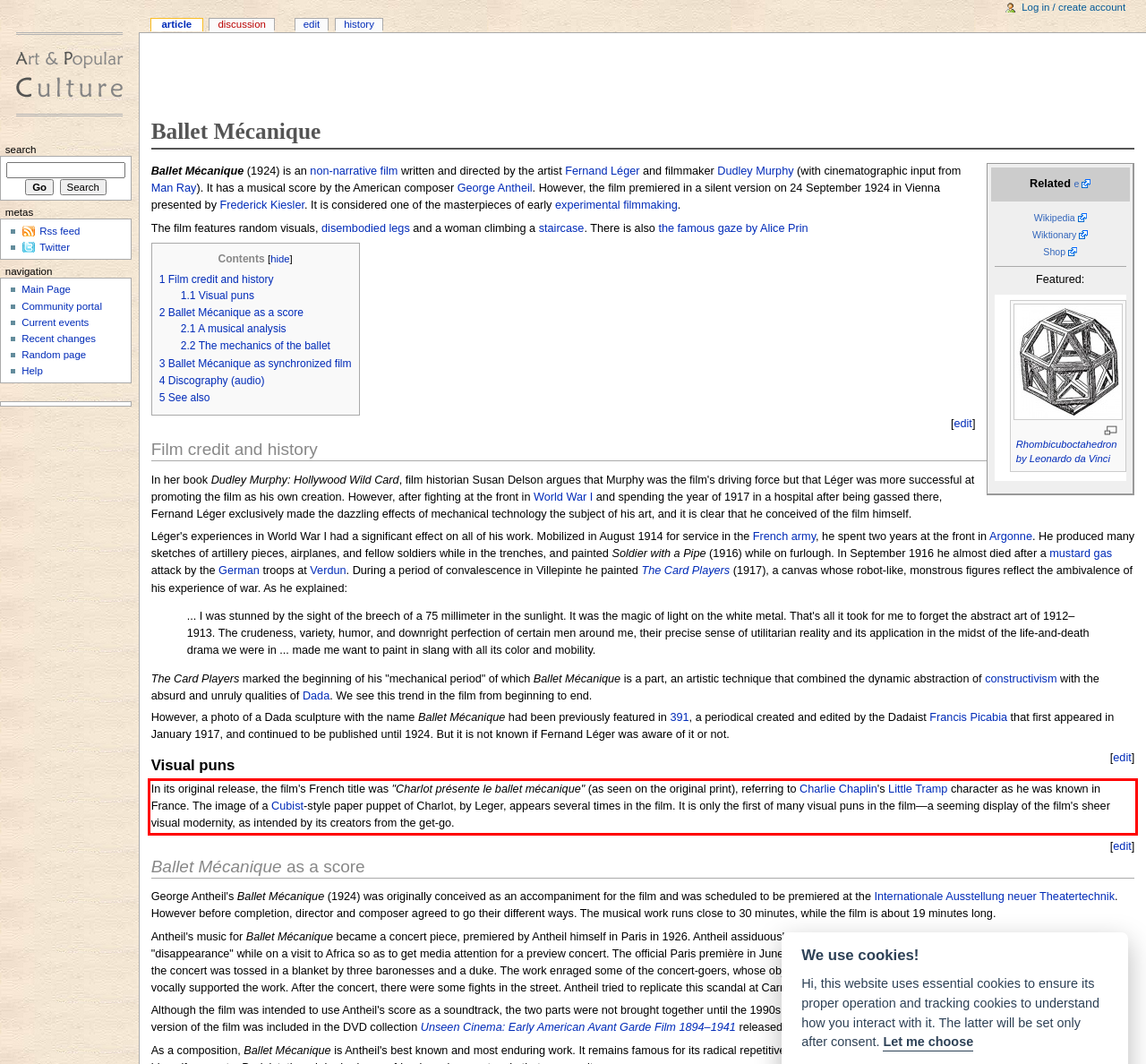You have a screenshot of a webpage, and there is a red bounding box around a UI element. Utilize OCR to extract the text within this red bounding box.

In its original release, the film's French title was "Charlot présente le ballet mécanique" (as seen on the original print), referring to Charlie Chaplin's Little Tramp character as he was known in France. The image of a Cubist-style paper puppet of Charlot, by Leger, appears several times in the film. It is only the first of many visual puns in the film—a seeming display of the film's sheer visual modernity, as intended by its creators from the get-go.